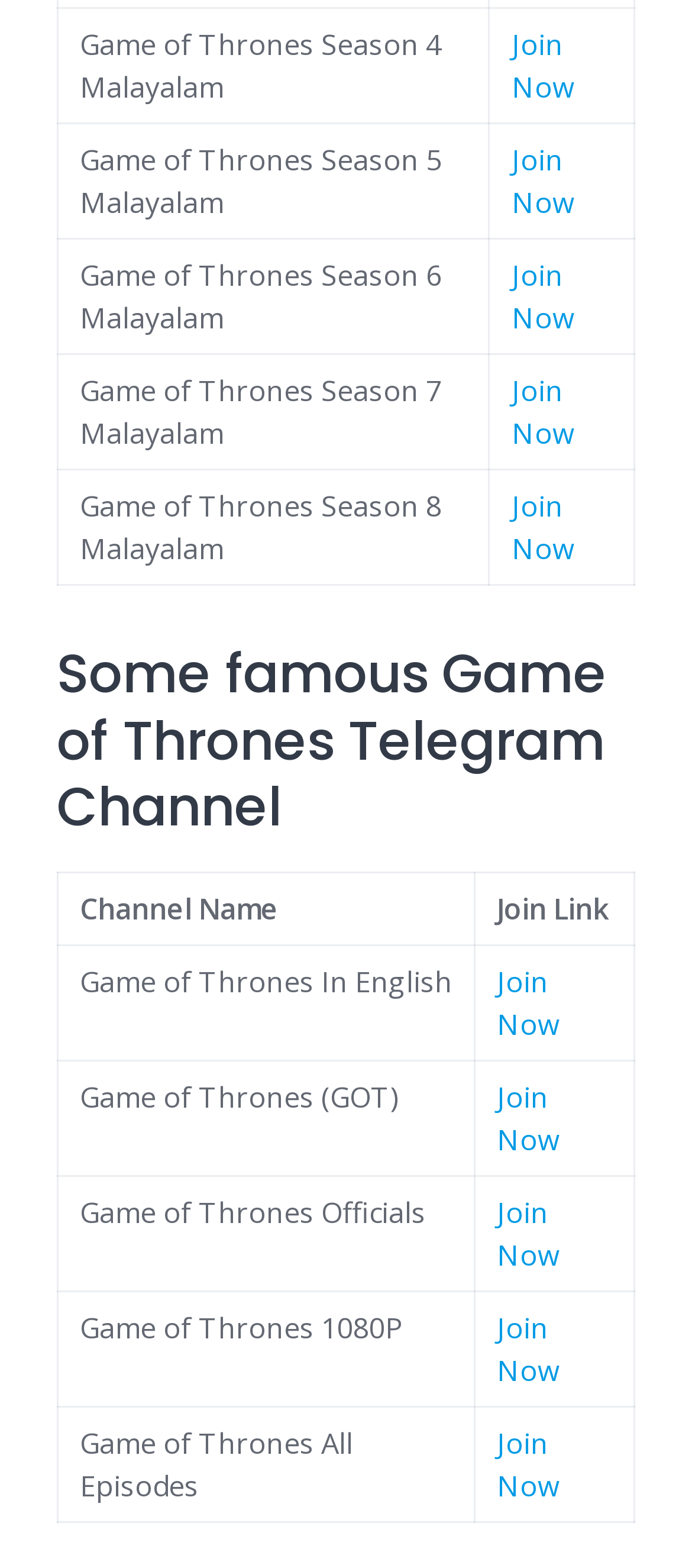Please answer the following question using a single word or phrase: 
How many Telegram channels are listed?

6